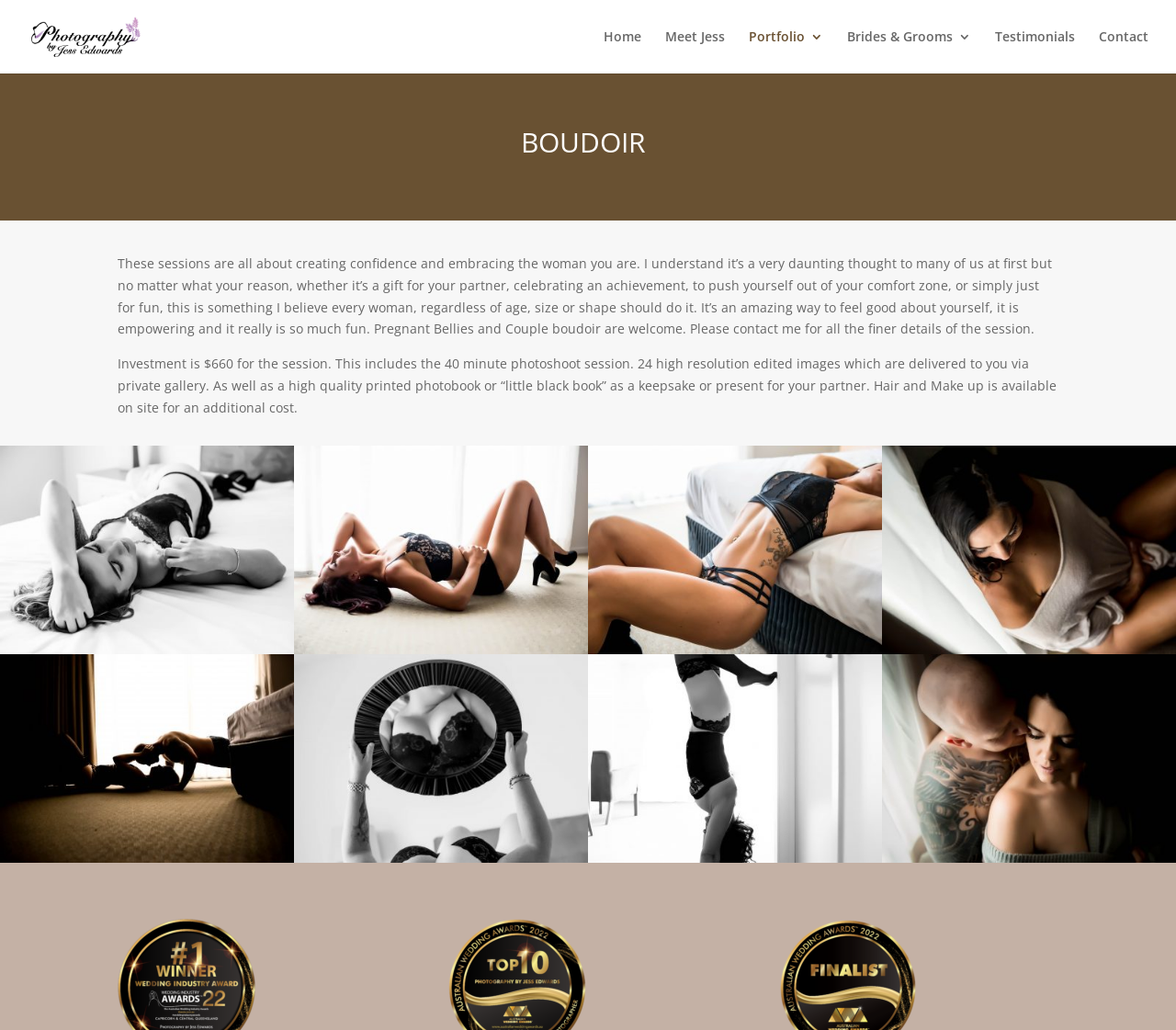What is included in the boudoir session package?
Answer the question with a single word or phrase, referring to the image.

Photoshoot, images, and photobook